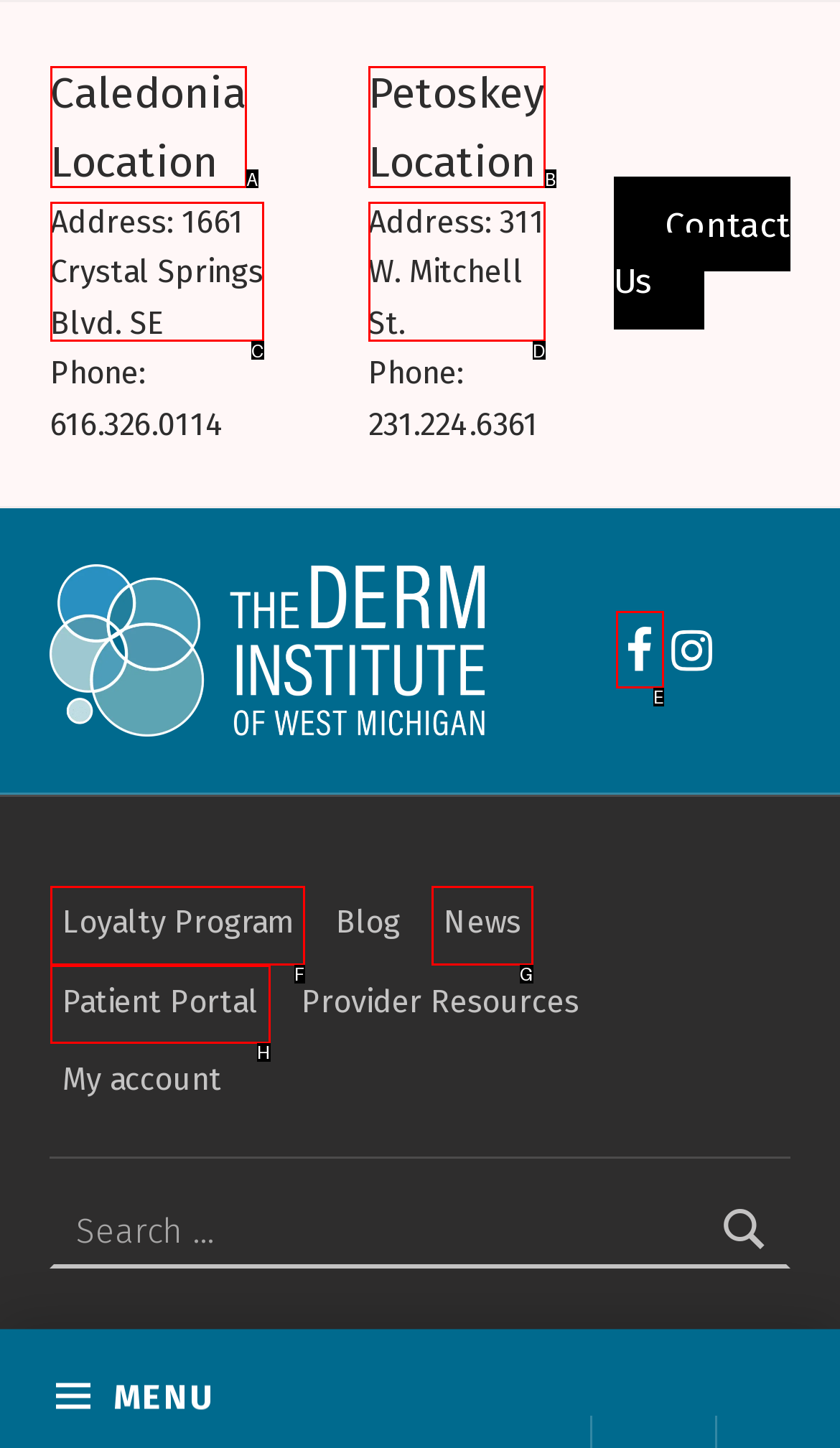Which lettered option should I select to achieve the task: Visit the Facebook page according to the highlighted elements in the screenshot?

E